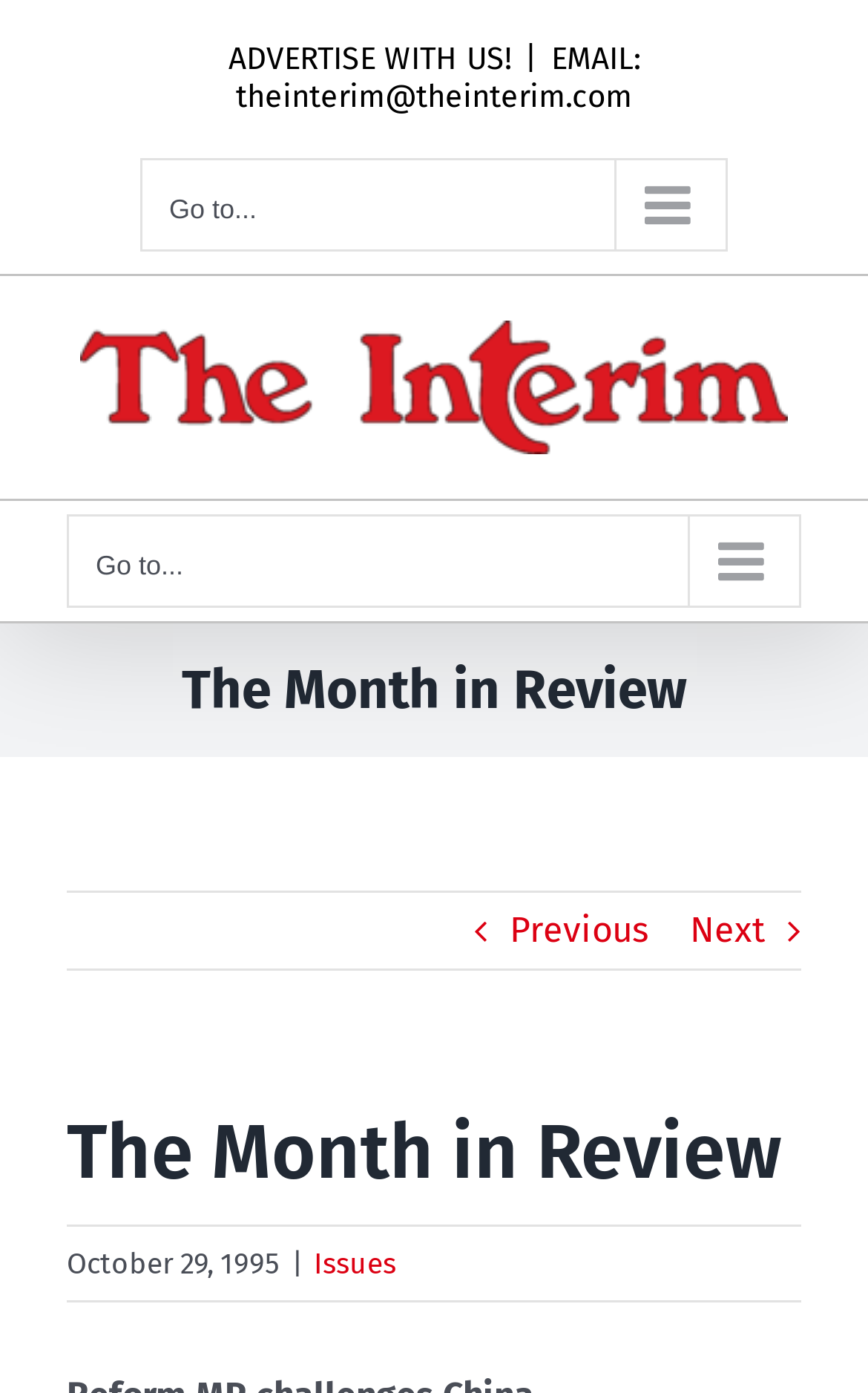Provide a thorough summary of the webpage.

The webpage appears to be a news article or blog post from "The Interim" publication, dated October 29, 1995. At the top of the page, there is a prominent advertisement section with the text "ADVERTISE WITH US!" and an email address "theinterim@theinterim.com" to contact for advertising inquiries. 

To the right of the advertisement section, there is a secondary mobile menu with a button labeled "Go to..." and an icon. Below this, there is a logo of "The Interim" publication, which is an image. 

On the left side of the page, there is a main menu mobile navigation section with another "Go to..." button and an icon. 

The main content of the page is divided into sections. The top section is the page title bar, which contains a heading that reads "The Month in Review". Below this, there are two links, one labeled "Previous" with an arrow icon and another labeled "Next" with an arrow icon. 

The main article section has a heading that also reads "The Month in Review", and below this, there is a date "October 29, 1995". To the right of the date, there is a separator line and a link labeled "Issues". 

The webpage also has a meta description that mentions Reform MP Sharon Hayes challenging the Ministers of Foreign Affairs and Status of Women to clearly state their position on China. However, this description does not seem to be directly related to the content of the webpage, which appears to be a news article or blog post from "The Interim" publication.